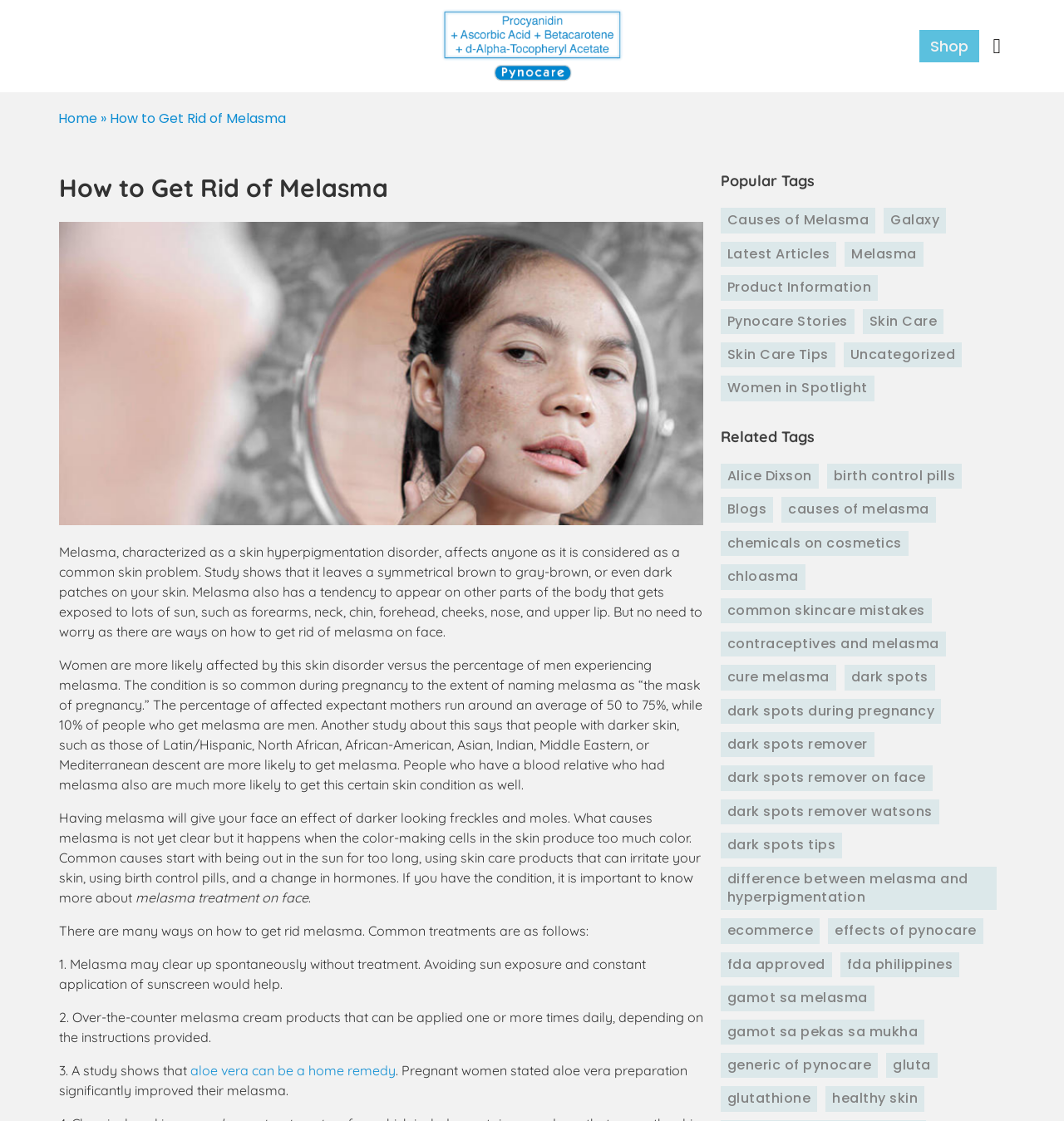Generate the main heading text from the webpage.

How to Get Rid of Melasma